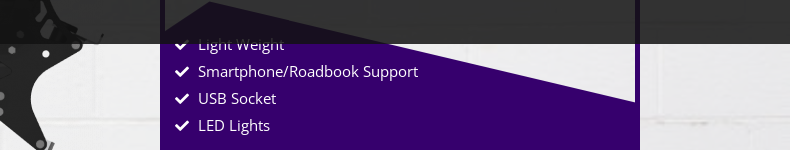Paint a vivid picture with your words by describing the image in detail.

The image showcases a feature list for an Enduro bike accessory, likely a rally tower or windshield. Displayed prominently are key attributes that highlight the product's functionality and convenience. The highlighted features include:

- **Light Weight**: Emphasizing ease of handling and installation, perfect for on and off-road usage.
- **Smartphone/Roadbook Support**: This feature suggests compatibility for navigation and communication devices, enhancing the riding experience.
- **USB Socket**: Indicating the ability to charge devices or power accessories during trips.
- **LED Lights**: Enhancing visibility and safety, particularly useful for night riding.

The design is clean and user-friendly, with a modern aesthetic that appeals to adventure seekers looking to enhance their biking capabilities.